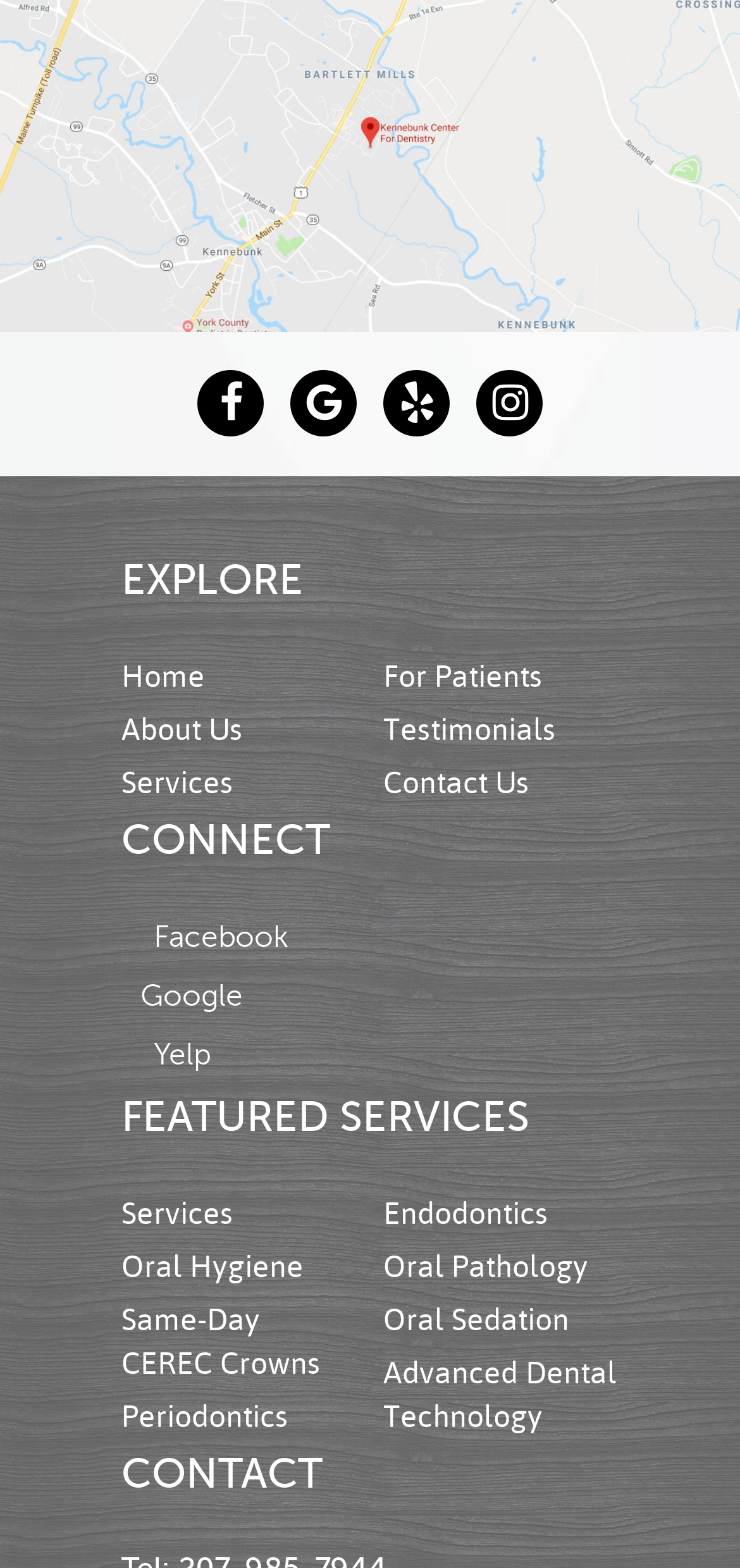Please find the bounding box coordinates of the clickable region needed to complete the following instruction: "Visit Vivutravel homepage". The bounding box coordinates must consist of four float numbers between 0 and 1, i.e., [left, top, right, bottom].

None